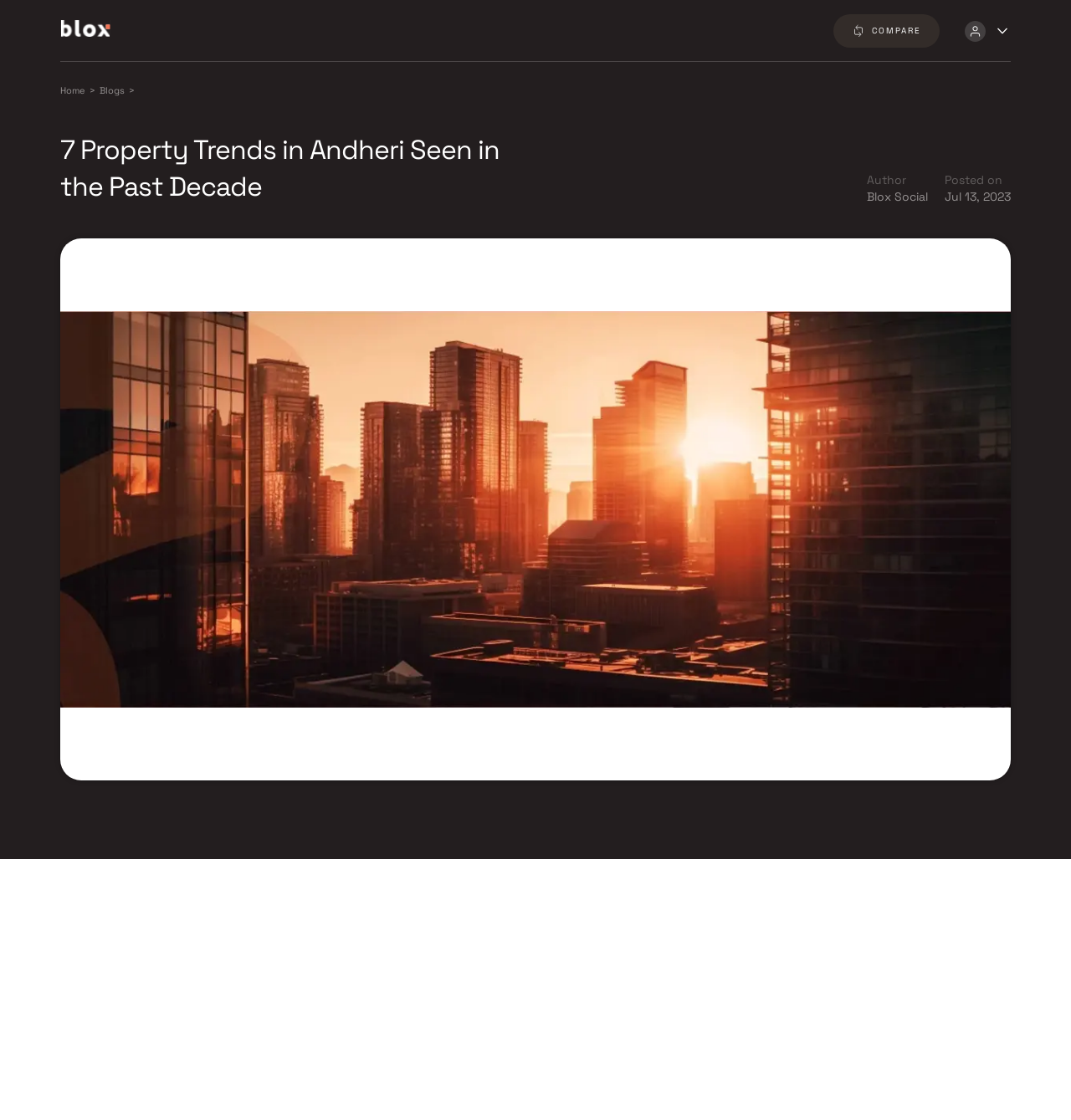Determine the webpage's heading and output its text content.

7 Property Trends in Andheri Seen in the Past Decade